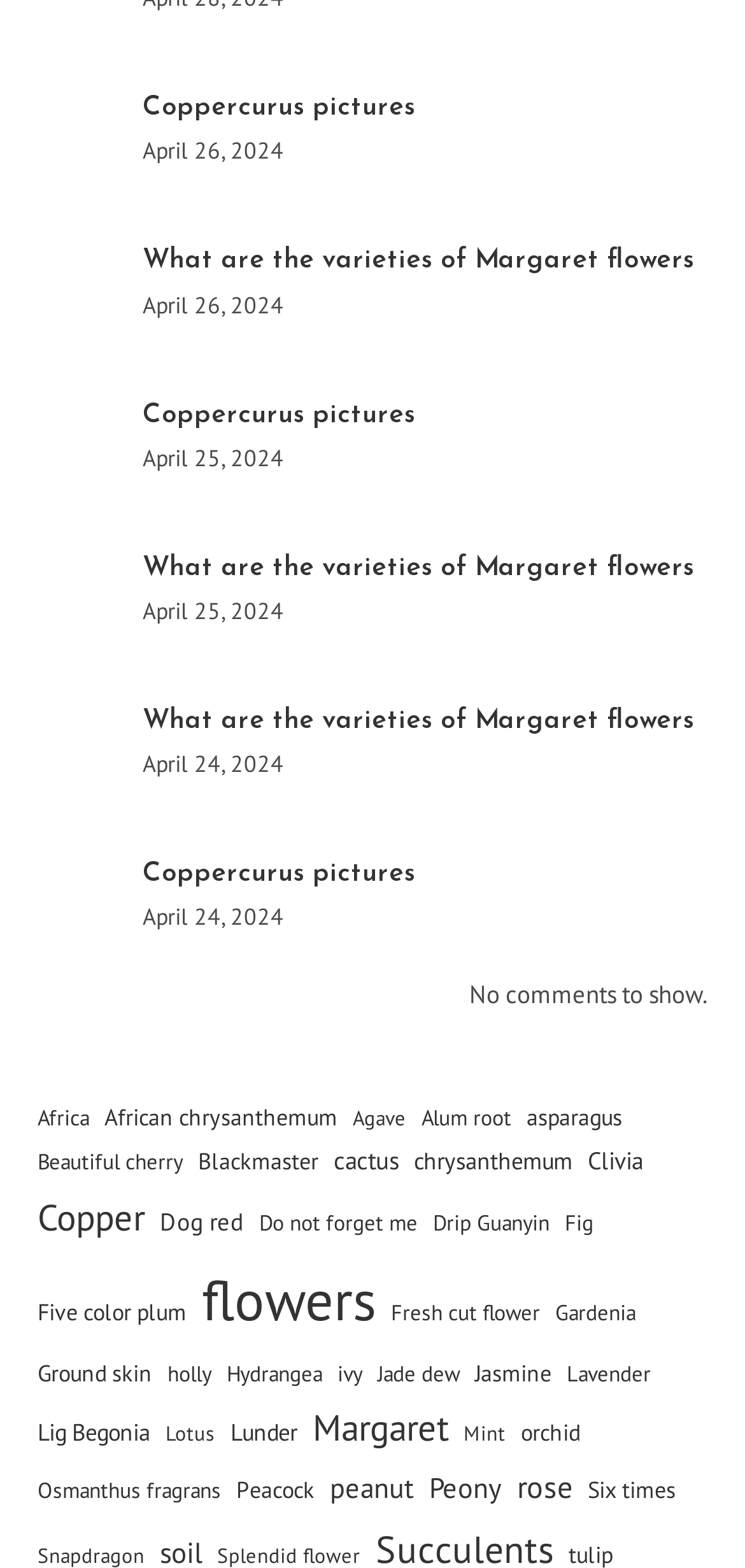Identify the bounding box coordinates of the HTML element based on this description: "parent_node: Home aria-label="hamburger-icon"".

None